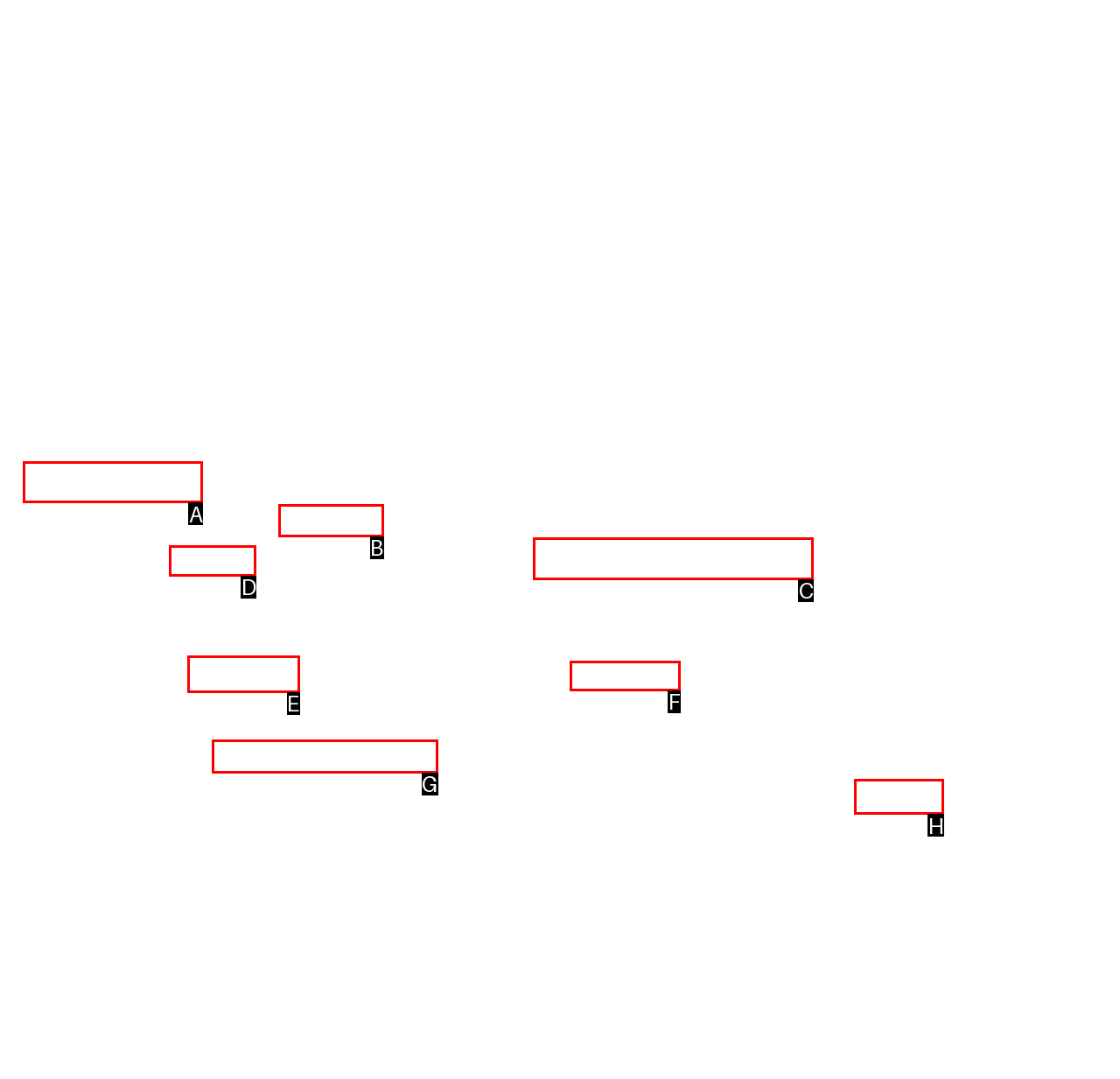Identify the letter of the UI element you need to select to accomplish the task: Explore abstract art.
Respond with the option's letter from the given choices directly.

A